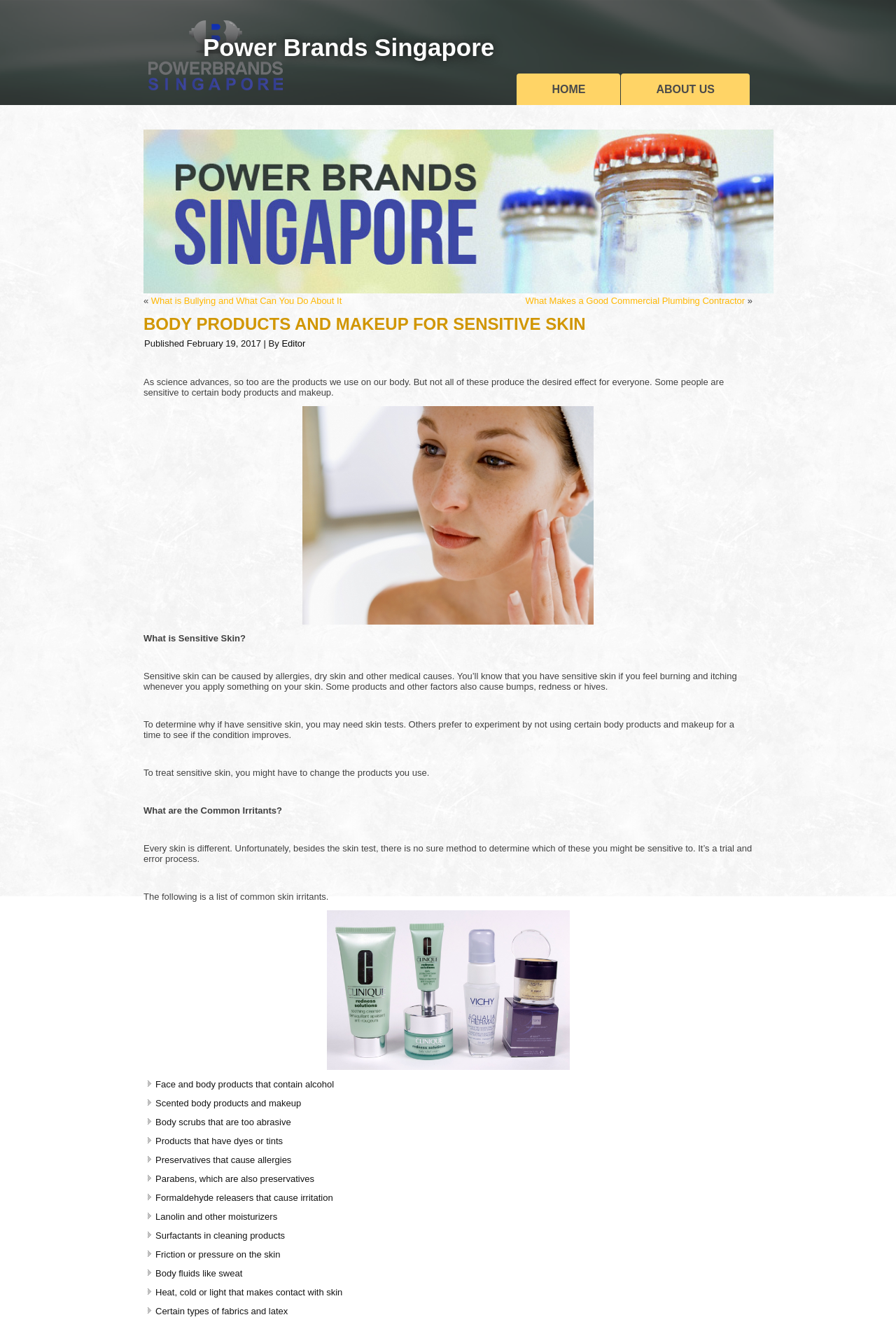How can you determine if you have sensitive skin?
Provide a detailed answer to the question using information from the image.

According to the article, one way to determine if you have sensitive skin is through skin tests. Another method is to experiment by not using certain body products and makeup for a time to see if the condition improves. This information can be found in the paragraph that discusses how to determine if you have sensitive skin.